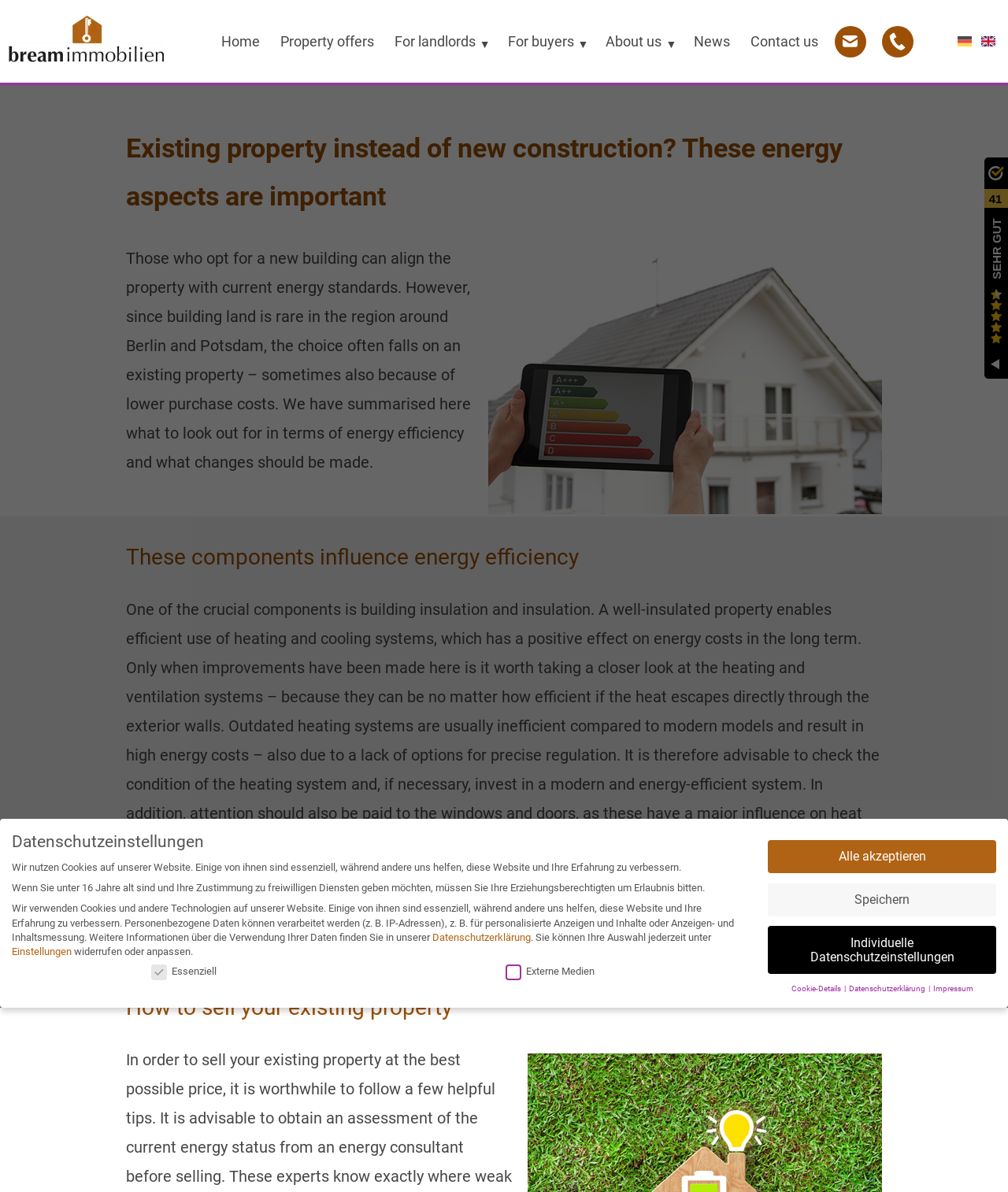Determine the coordinates of the bounding box for the clickable area needed to execute this instruction: "Click on the 'News' link".

[0.685, 0.013, 0.728, 0.056]